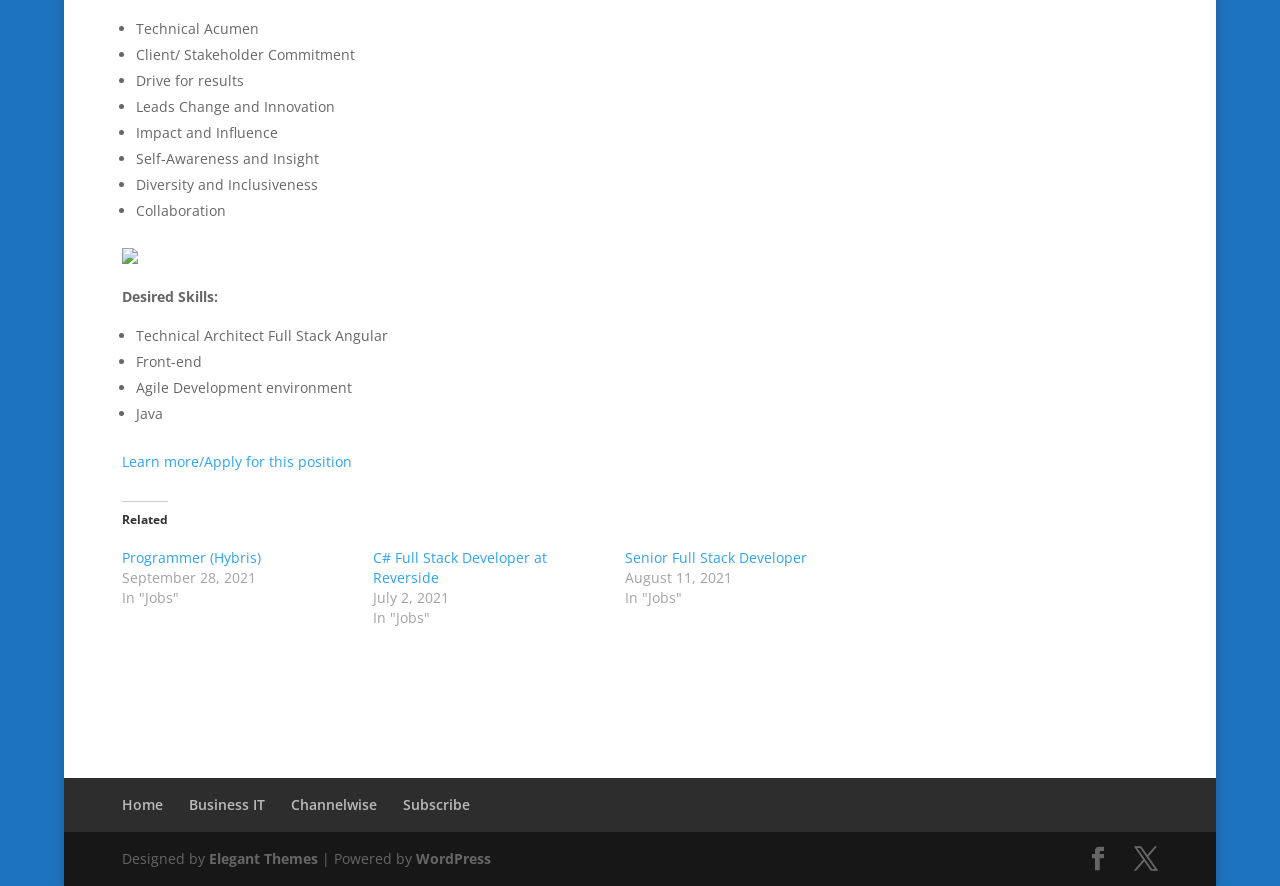Identify the bounding box coordinates necessary to click and complete the given instruction: "View related job: Programmer (Hybris)".

[0.095, 0.619, 0.204, 0.64]